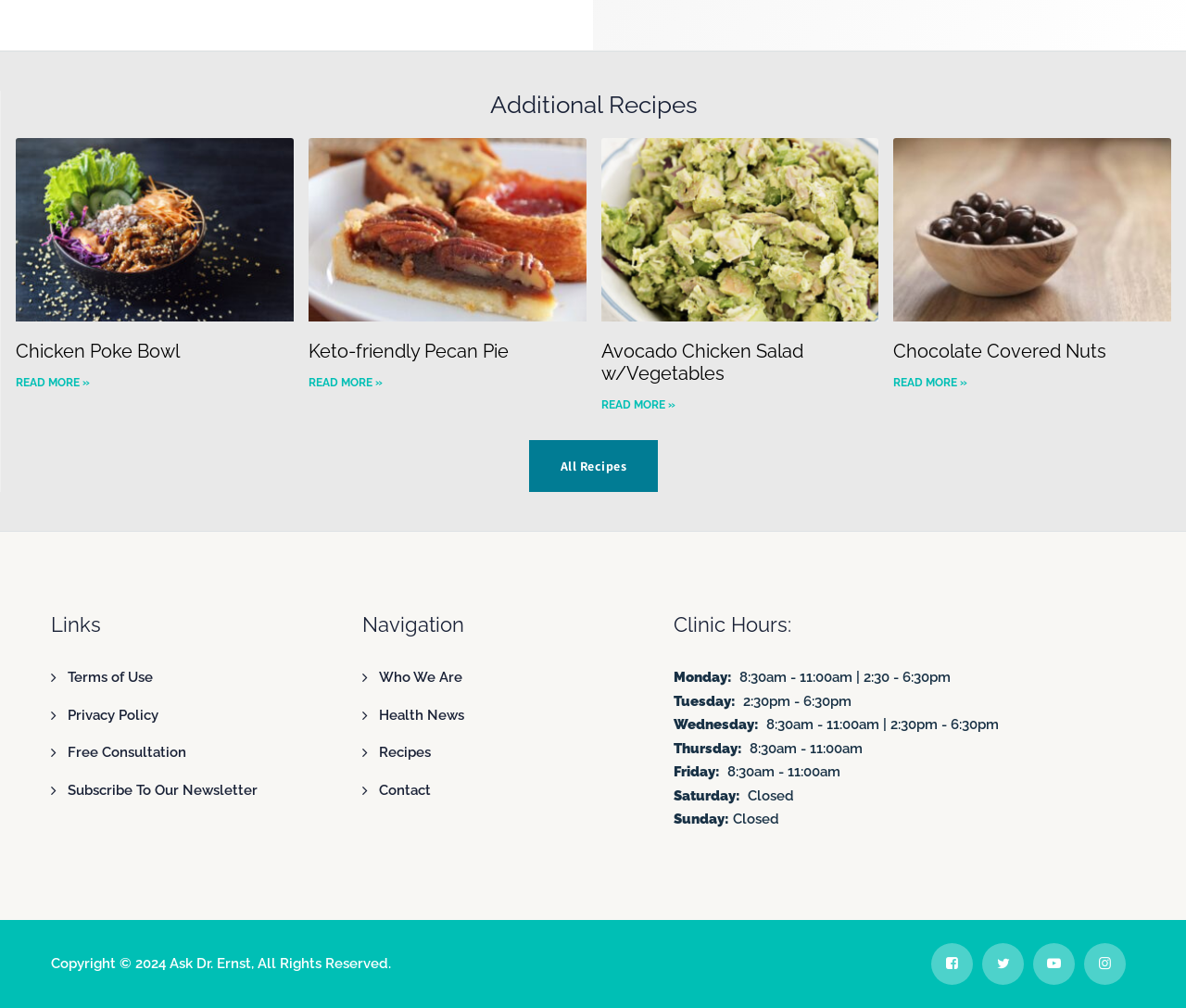Provide a brief response using a word or short phrase to this question:
What is the name of the newsletter subscription link?

Subscribe To Our Newsletter